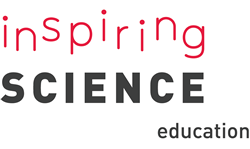What is the typeface of 'education'?
Using the visual information, answer the question in a single word or phrase.

sleek, modern